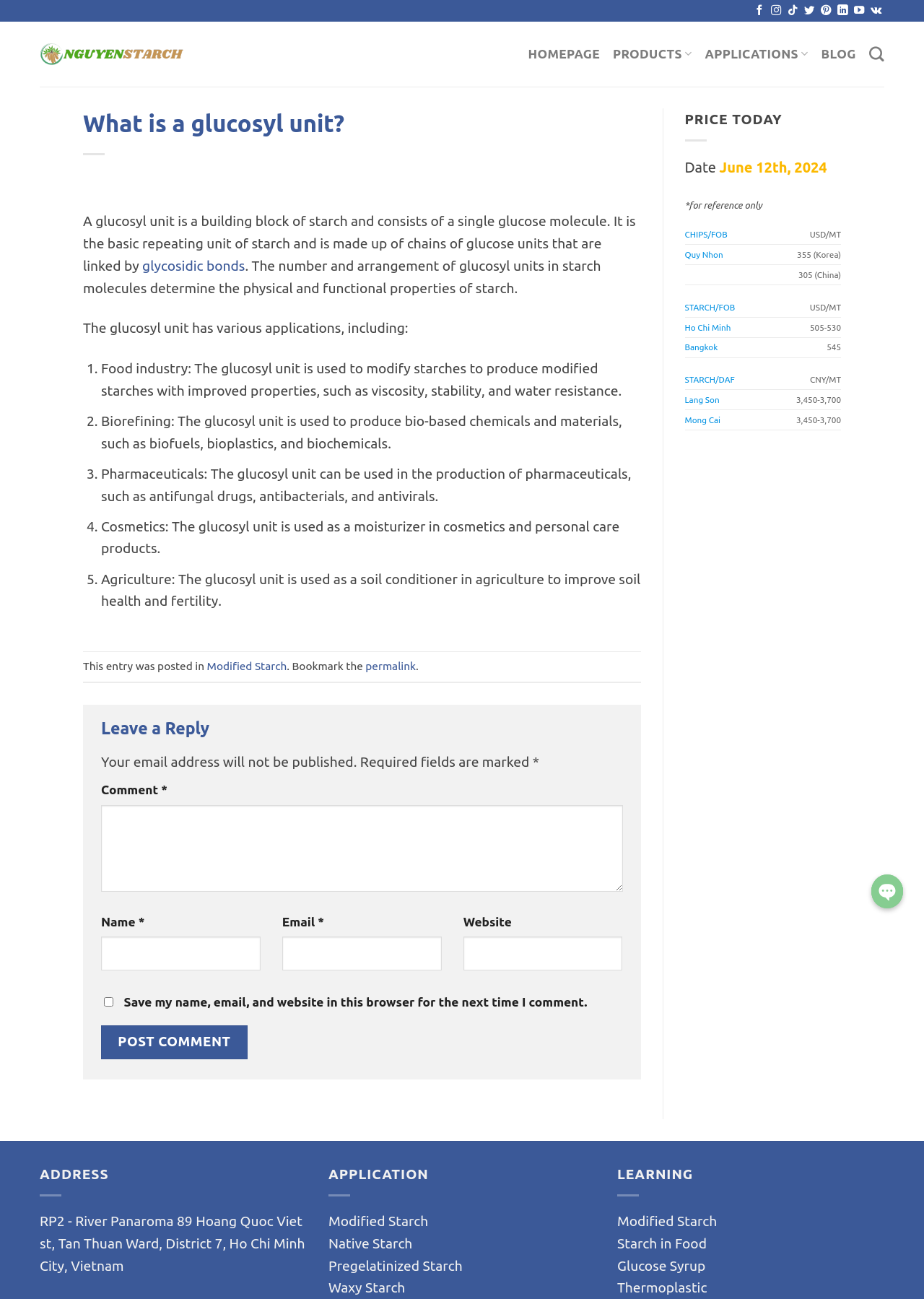Carefully observe the image and respond to the question with a detailed answer:
What is a glucosyl unit?

Based on the webpage content, a glucosyl unit is defined as a building block of starch and consists of a single glucose molecule. It is the basic repeating unit of starch and is made up of chains of glucose units that are linked by glycosidic bonds.